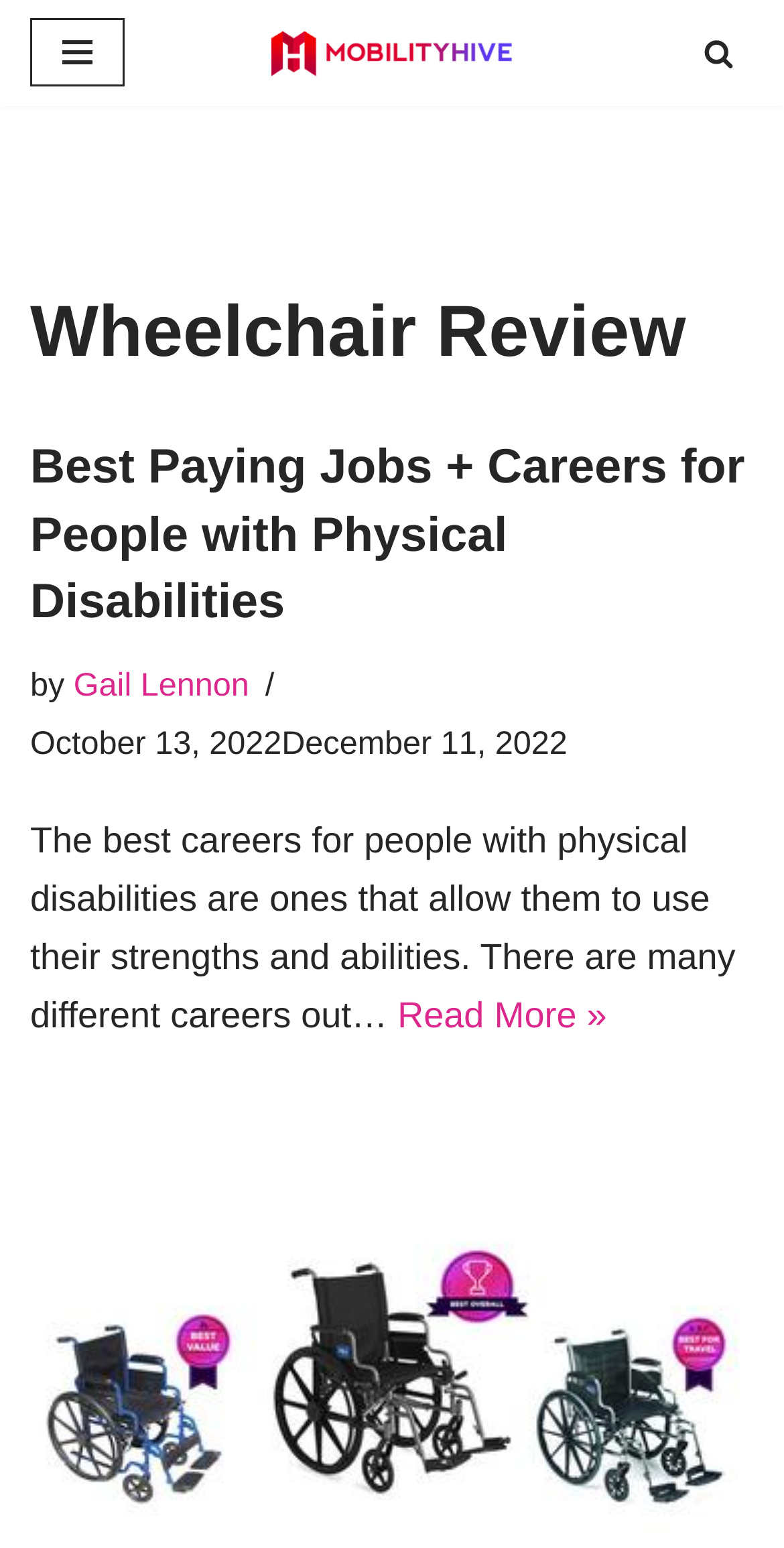What is the topic of the article on the webpage?
Utilize the image to construct a detailed and well-explained answer.

The topic of the article can be found in the title of the article, which says 'Best Paying Jobs + Careers for People with Physical Disabilities'.